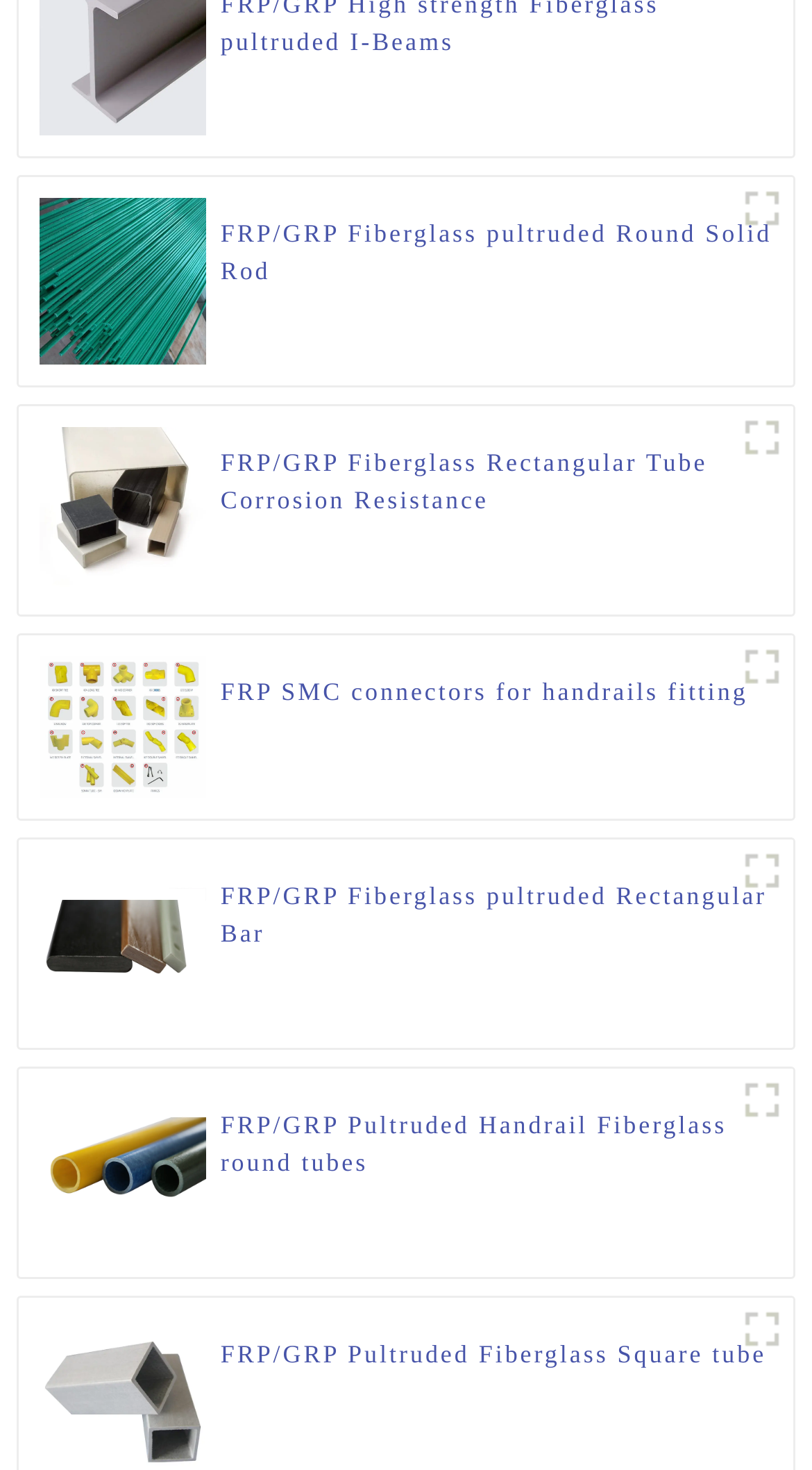Please identify the bounding box coordinates of the region to click in order to complete the task: "Learn about FRP SMC connectors for handrails fitting". The coordinates must be four float numbers between 0 and 1, specified as [left, top, right, bottom].

[0.048, 0.484, 0.254, 0.504]